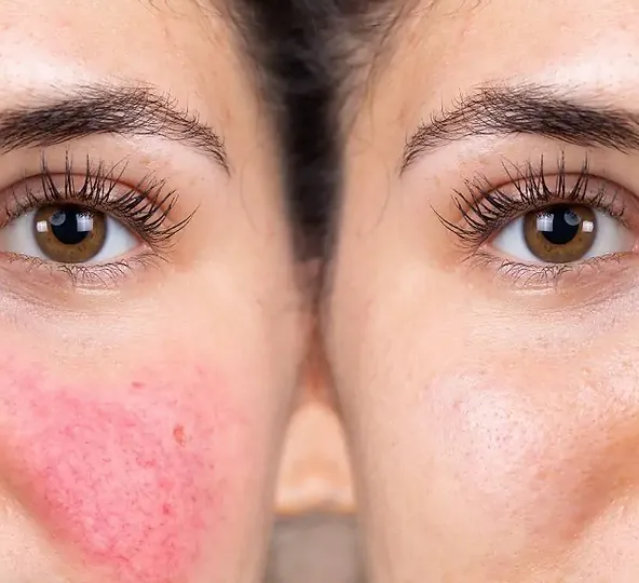Answer the question in a single word or phrase:
What treatment can improve skin appearance for ocular rosacea?

Intense Pulsed Light (IPL)